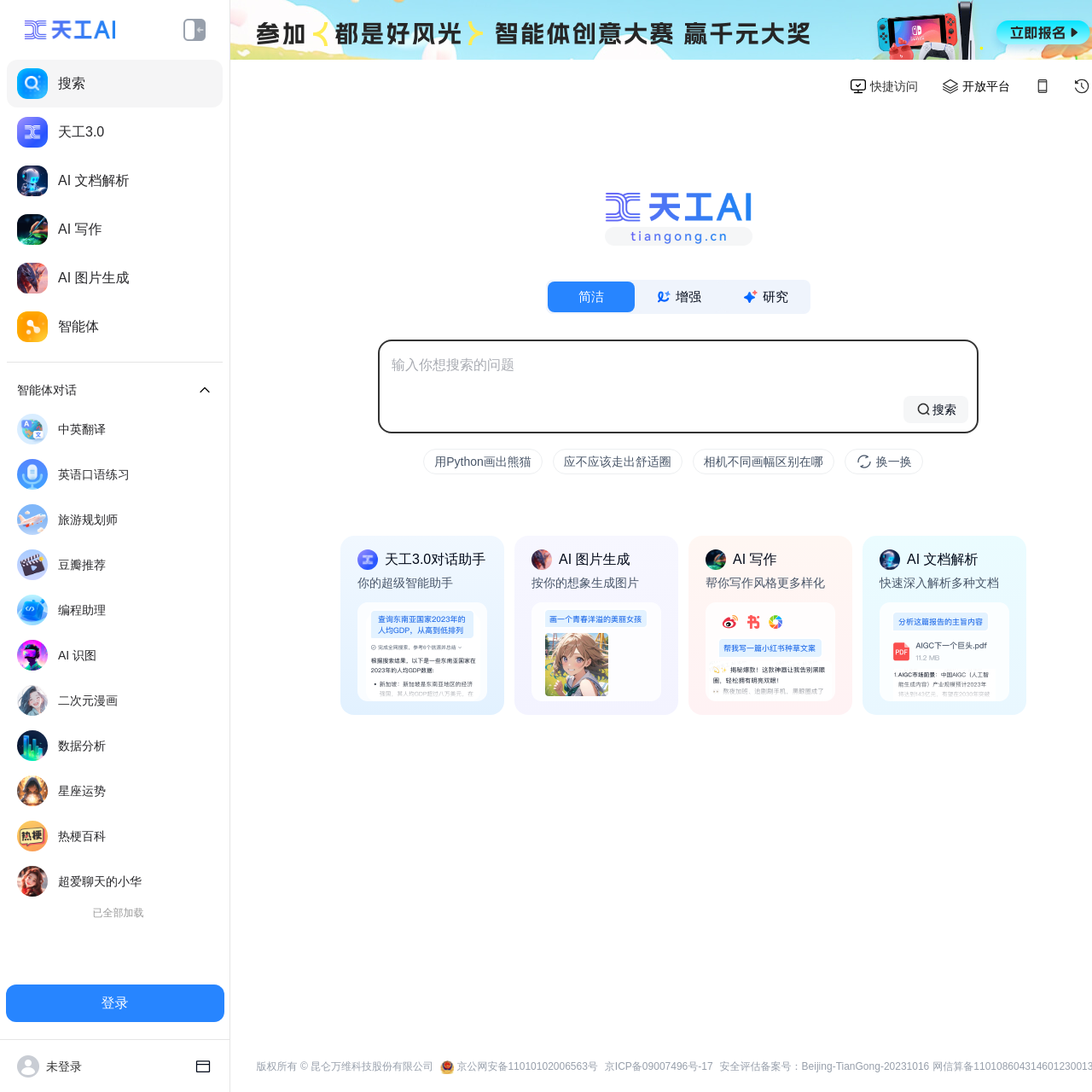Find the bounding box coordinates of the clickable area that will achieve the following instruction: "Access AI document parsing".

[0.006, 0.144, 0.204, 0.188]